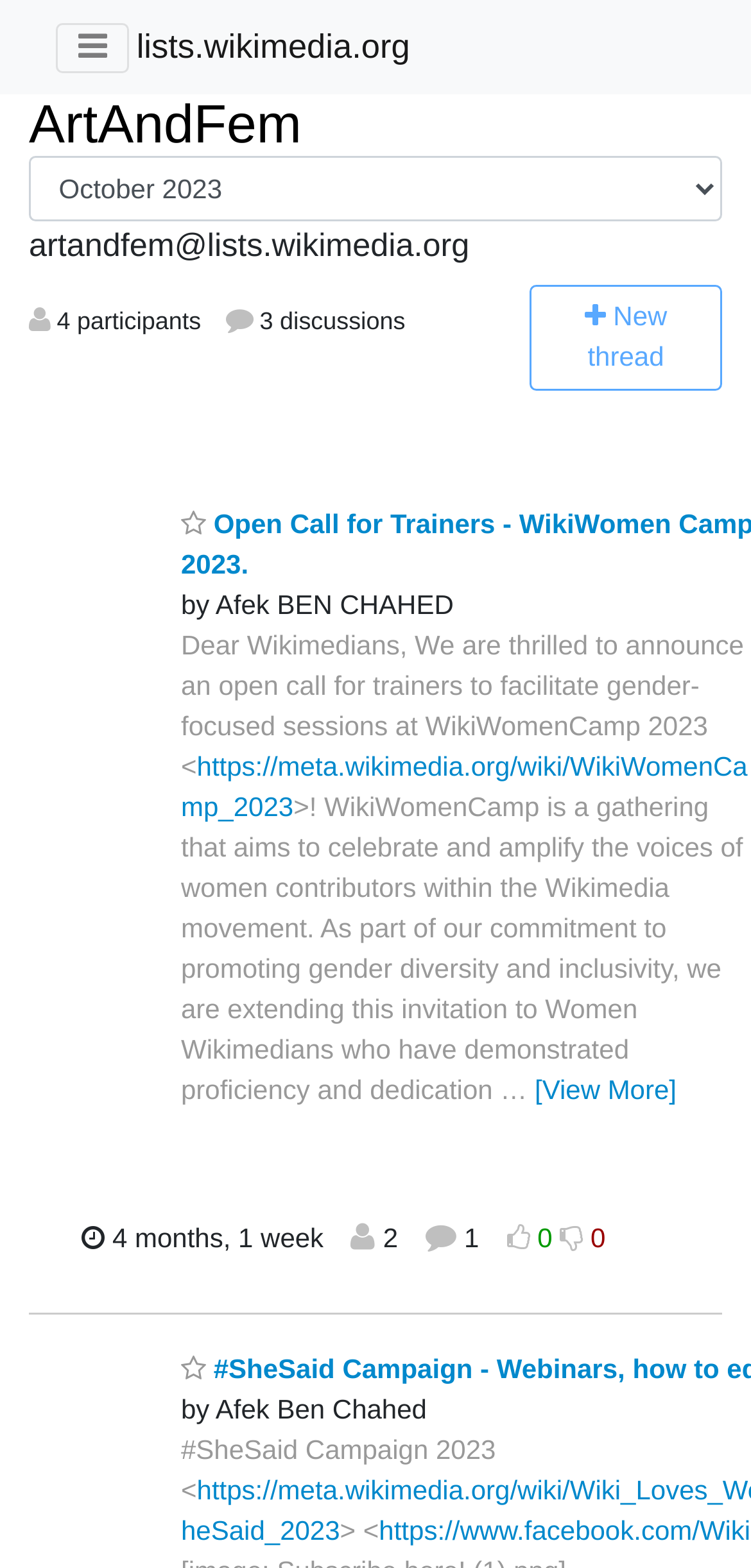Refer to the image and offer a detailed explanation in response to the question: What is the date of the most recent thread activity?

The date of the most recent thread activity can be found in the generic element 'Monday, 5 February 2024 11:17:44' which is a sibling element of the generic element 'Most recent thread activity'.